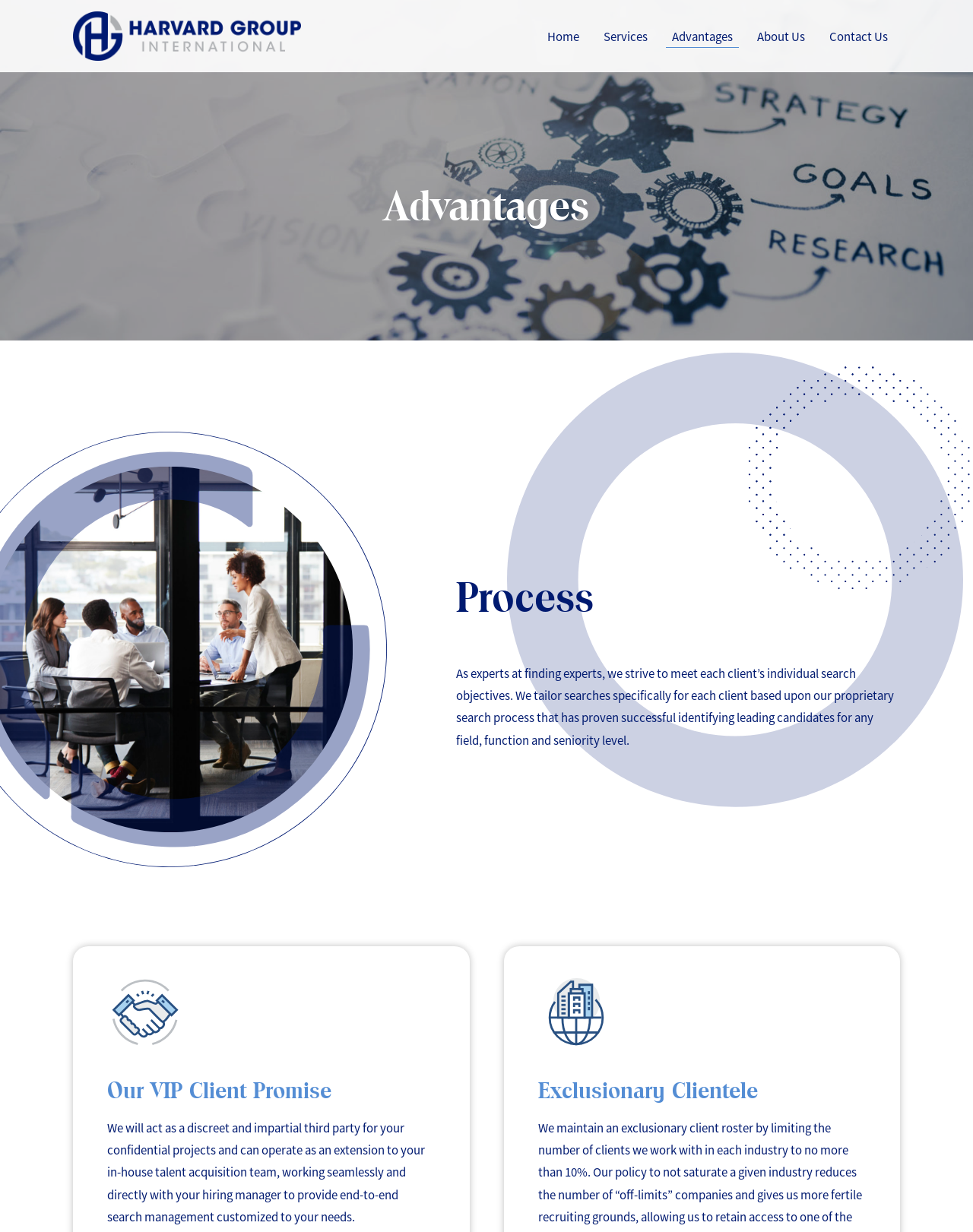Please give a succinct answer to the question in one word or phrase:
What is the name of the company?

Harvard Group International